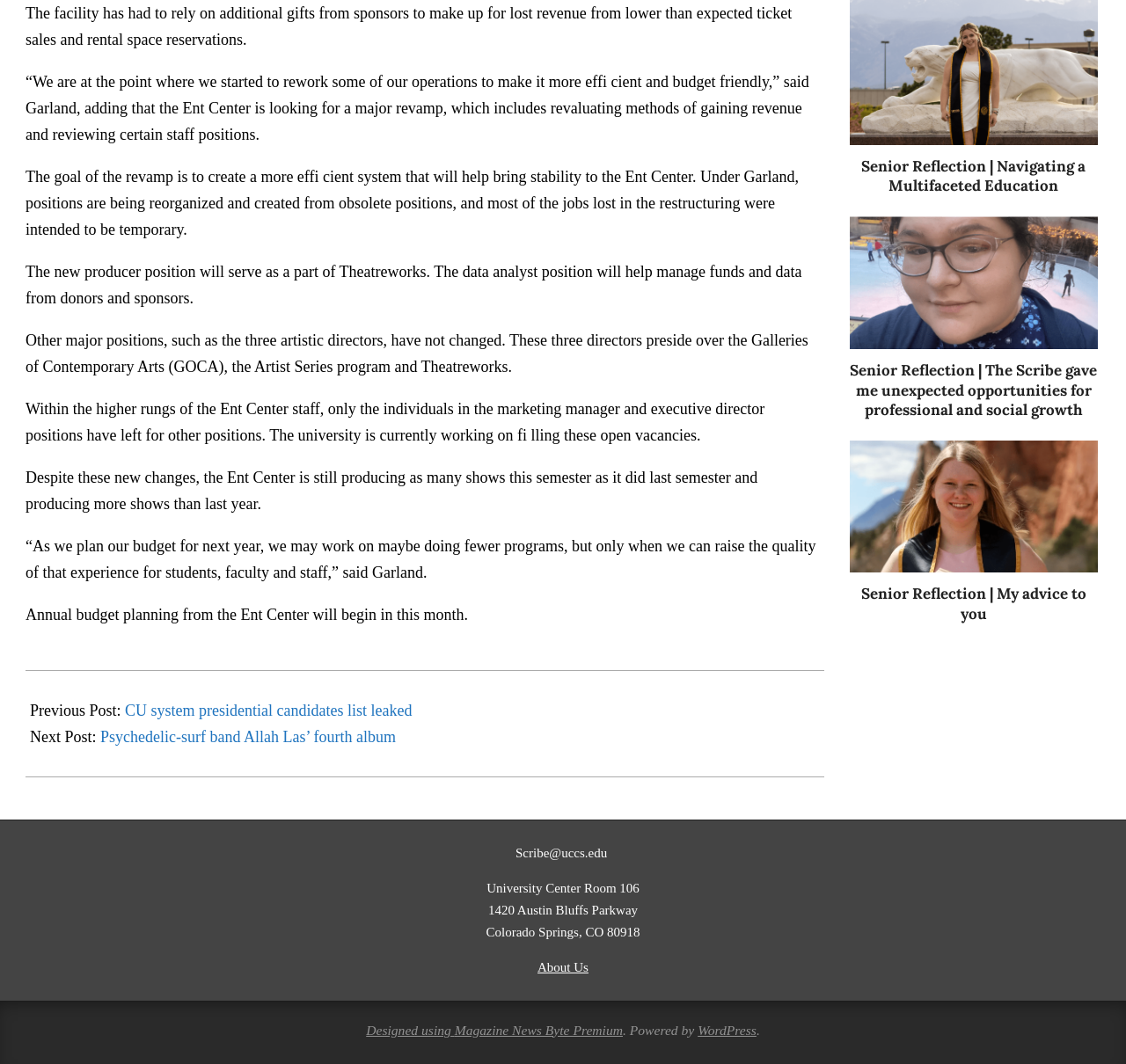Respond to the following question with a brief word or phrase:
What is the name of the program that the new producer position will serve?

Theatreworks